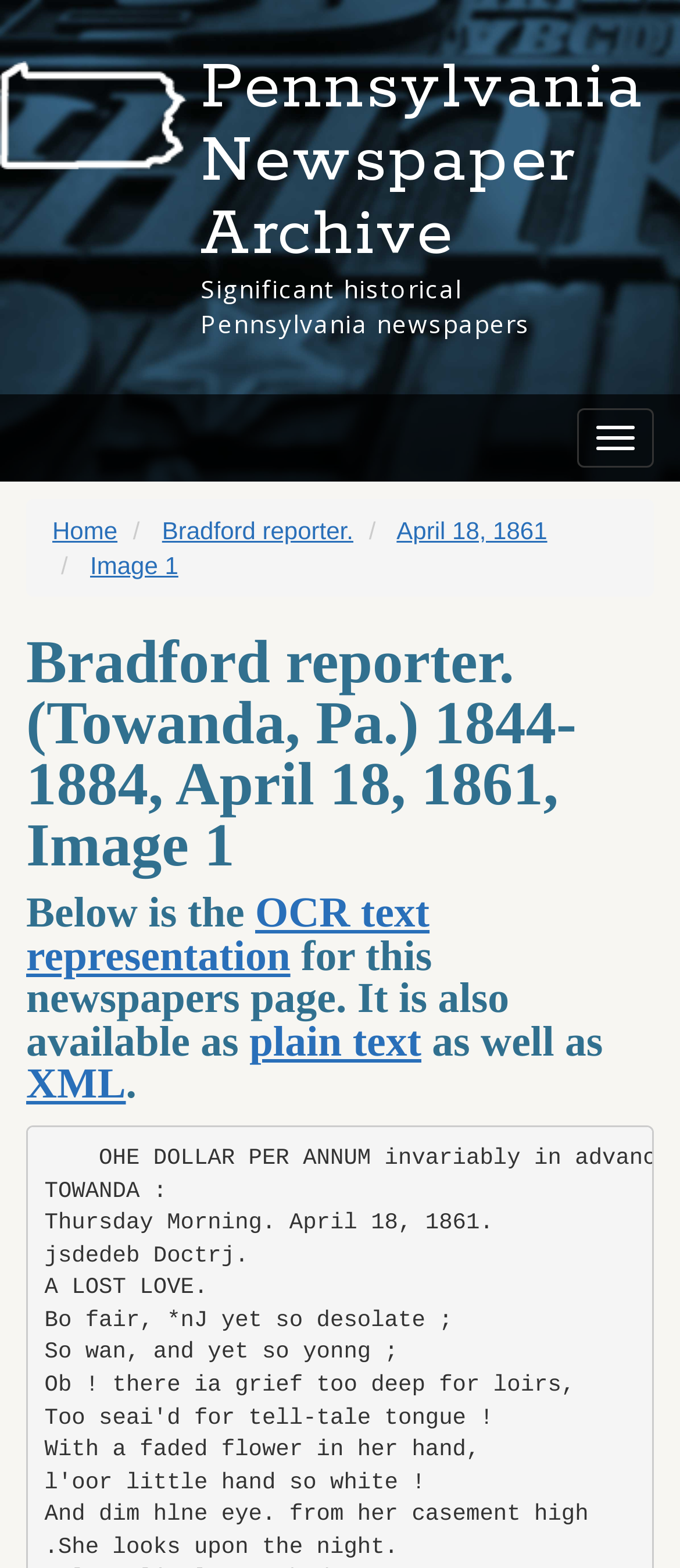What is the name of the newspaper?
Use the screenshot to answer the question with a single word or phrase.

Bradford reporter